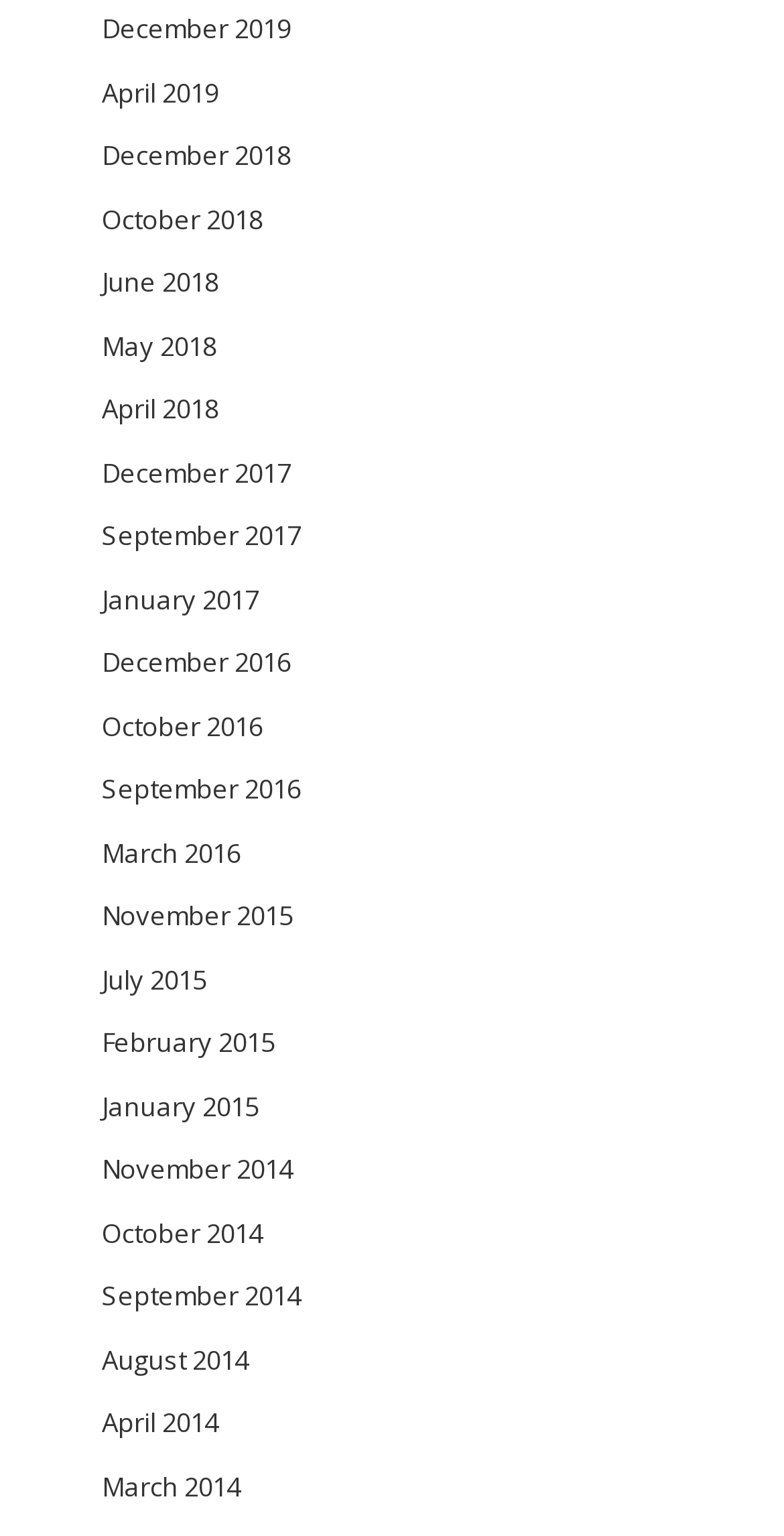Find the bounding box coordinates of the clickable area required to complete the following action: "view September 2014".

[0.13, 0.832, 0.384, 0.856]